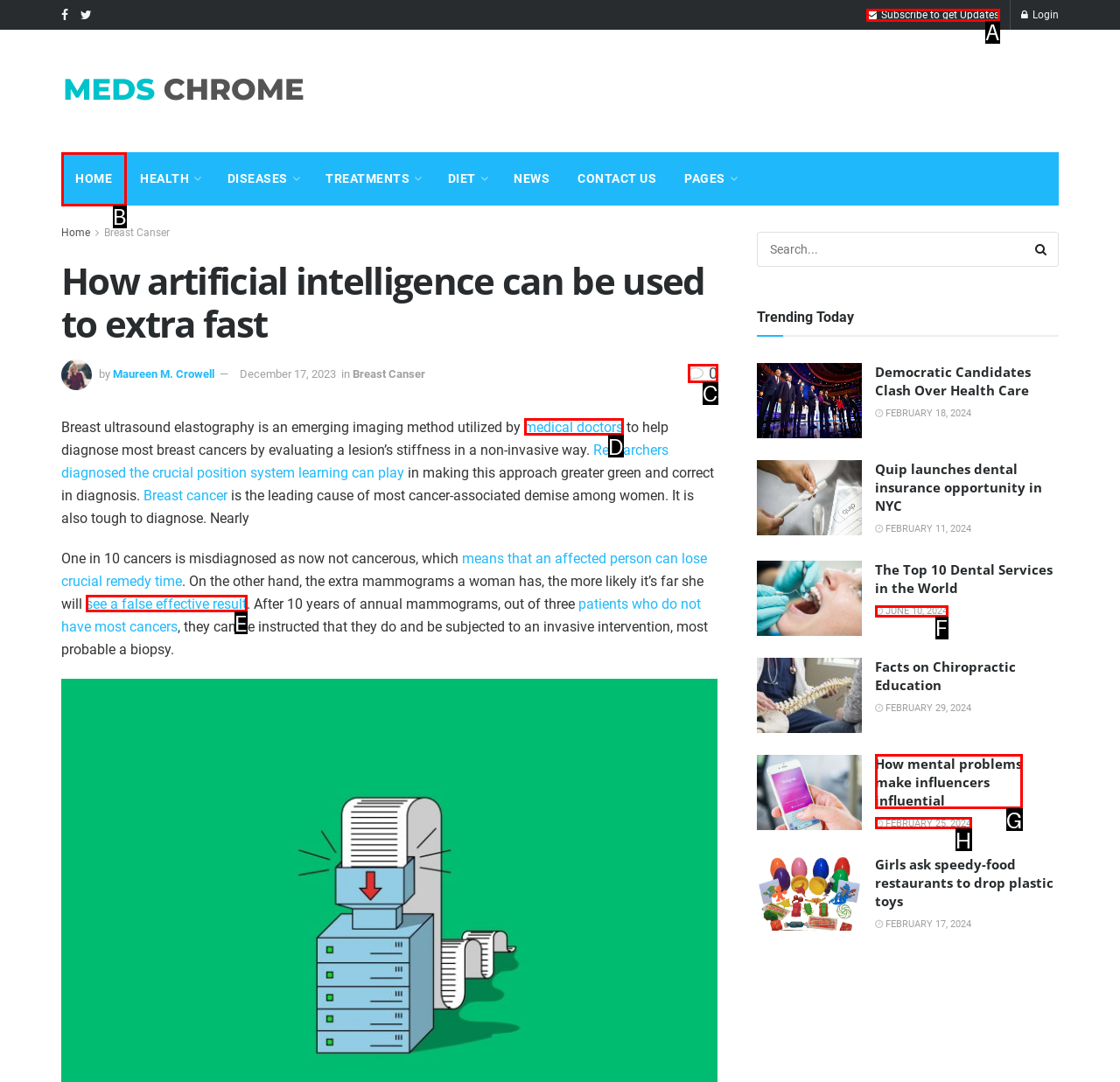Choose the HTML element that matches the description: see a false effective result
Reply with the letter of the correct option from the given choices.

E